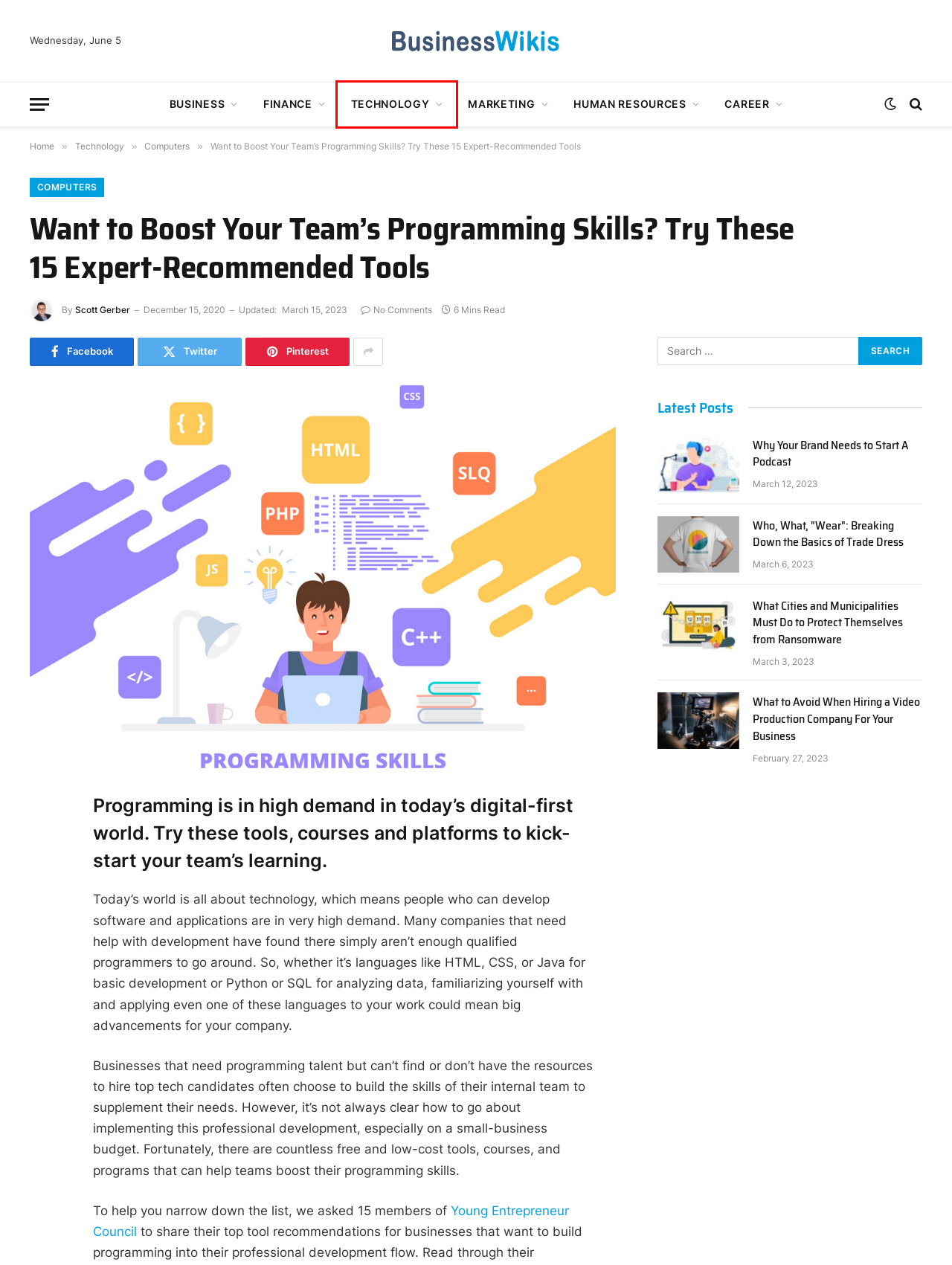You see a screenshot of a webpage with a red bounding box surrounding an element. Pick the webpage description that most accurately represents the new webpage after interacting with the element in the red bounding box. The options are:
A. What to Avoid When Hiring a Video Production Company For Your Business - BusinessWikis
B. Computers Archives - BusinessWikis
C. What Cities and Municipalities Must Do to Protect Themselves from Ransomware - BusinessWikis
D. Technology Archives - BusinessWikis
E. Finance Archives - BusinessWikis
F. BusinessWikis - Business Advice Tips Trends And Resources
G. Scott Gerber - BusinessWikis
H. Marketing Archives - BusinessWikis

D